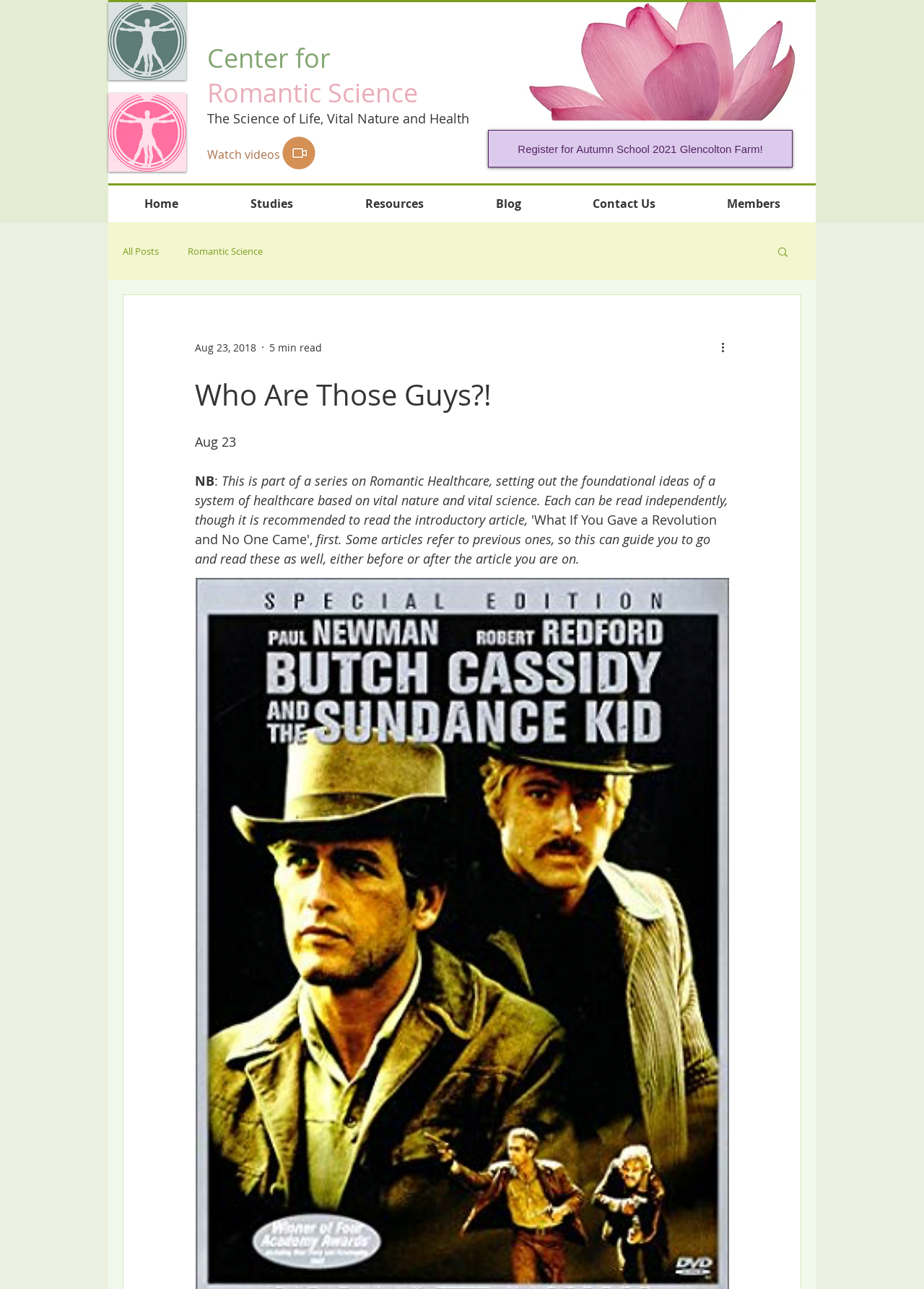Please predict the bounding box coordinates of the element's region where a click is necessary to complete the following instruction: "Read the article Who Are Those Guys?!". The coordinates should be represented by four float numbers between 0 and 1, i.e., [left, top, right, bottom].

[0.211, 0.291, 0.789, 0.322]